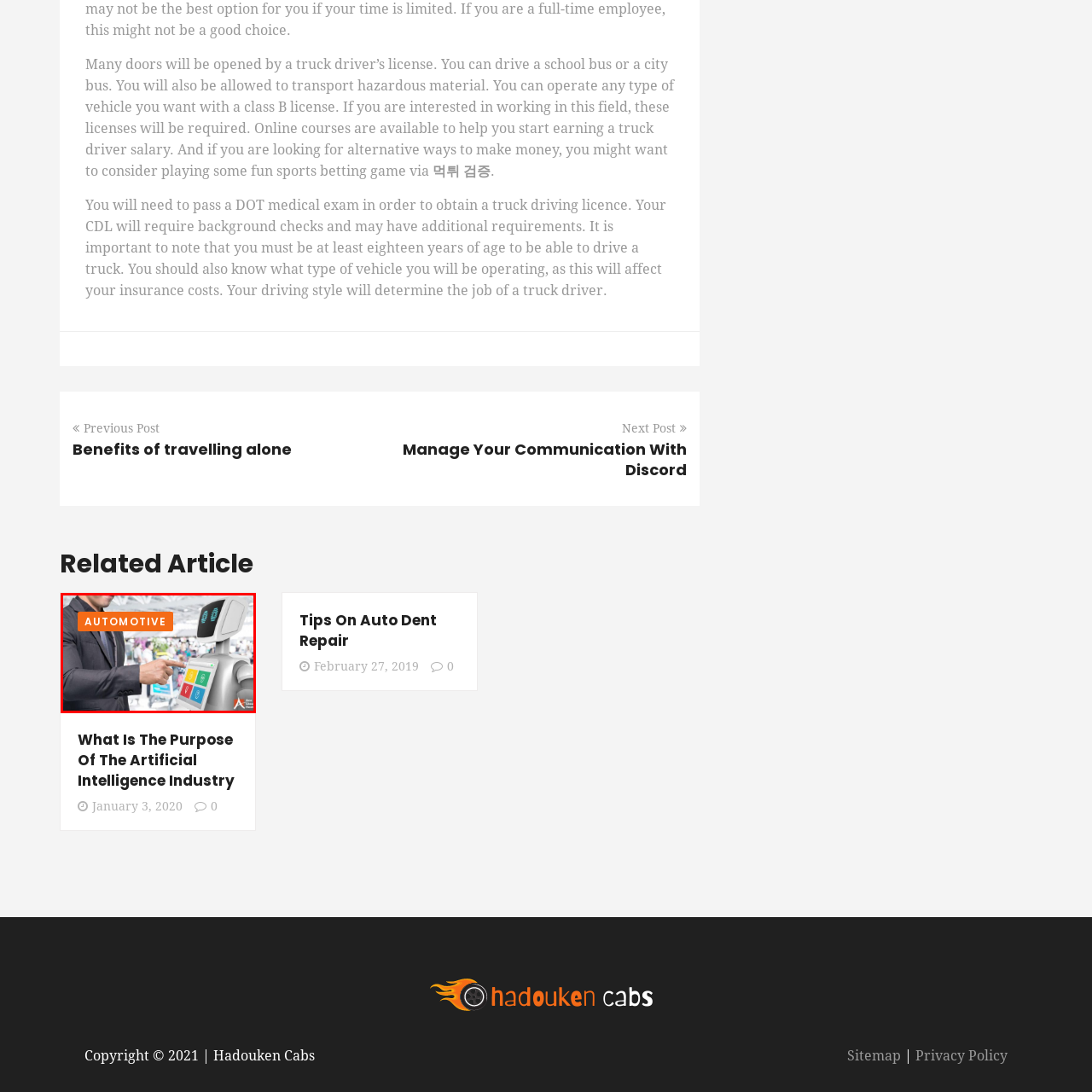Give a detailed account of the visual elements present in the image highlighted by the red border.

The image features a humanoid robot interacting with a touchscreen interface in a busy public space, likely an airport or transportation hub. A person dressed in a smart suit is engaged in the interaction, pointing towards the screen, which displays colorful buttons, possibly indicating different functions or services offered by the robot. Overhead, there is an orange banner titled "AUTOMOTIVE," suggesting a thematic connection to technology and mobility solutions. The background is lively, filled with people and hints of carts, emphasizing a modern, automated environment. This image illustrates the integration of robotics in everyday transportation contexts, enhancing user experience and operational efficiency.